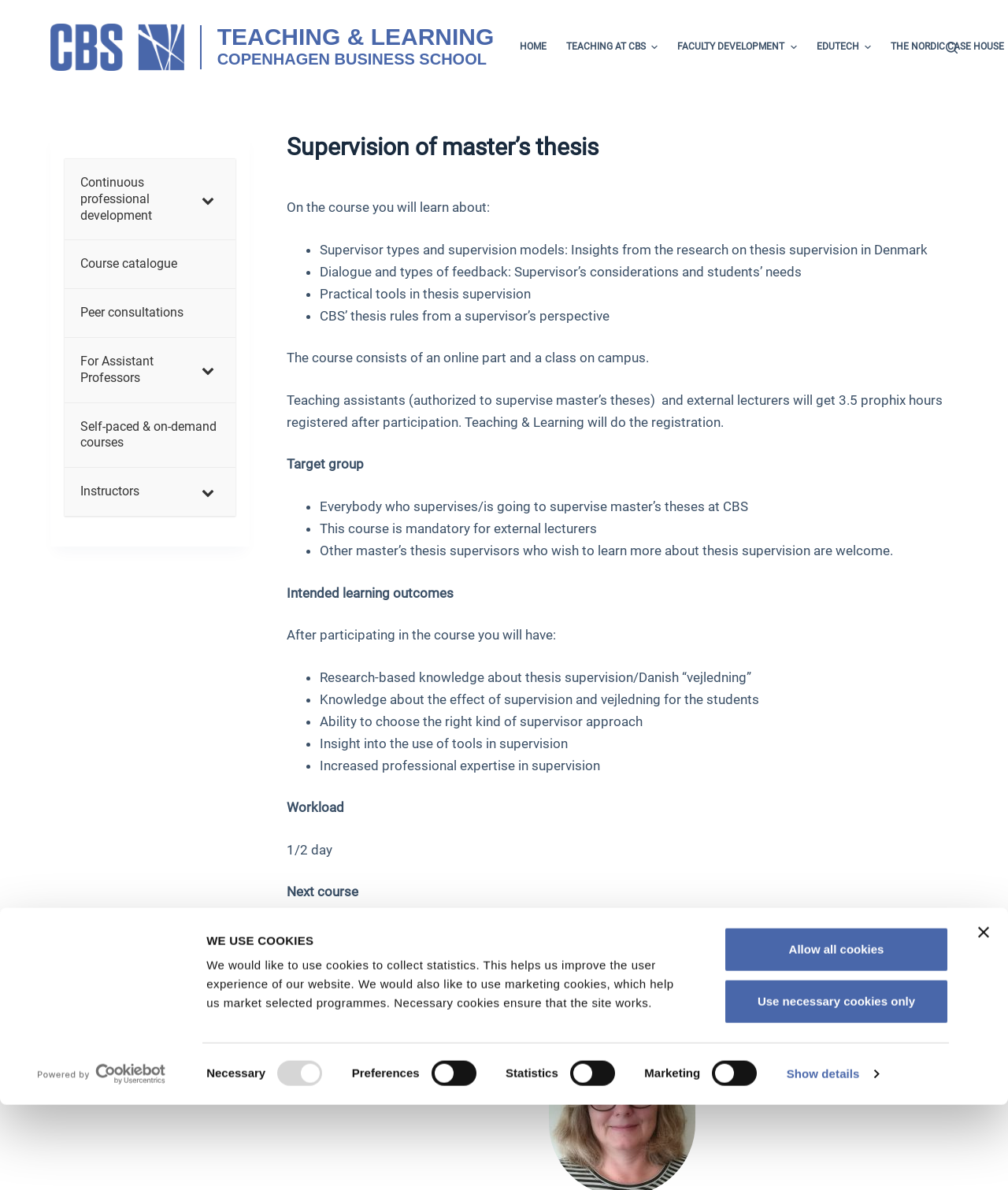Give the bounding box coordinates for the element described by: "Use necessary cookies only".

[0.718, 0.741, 0.941, 0.779]